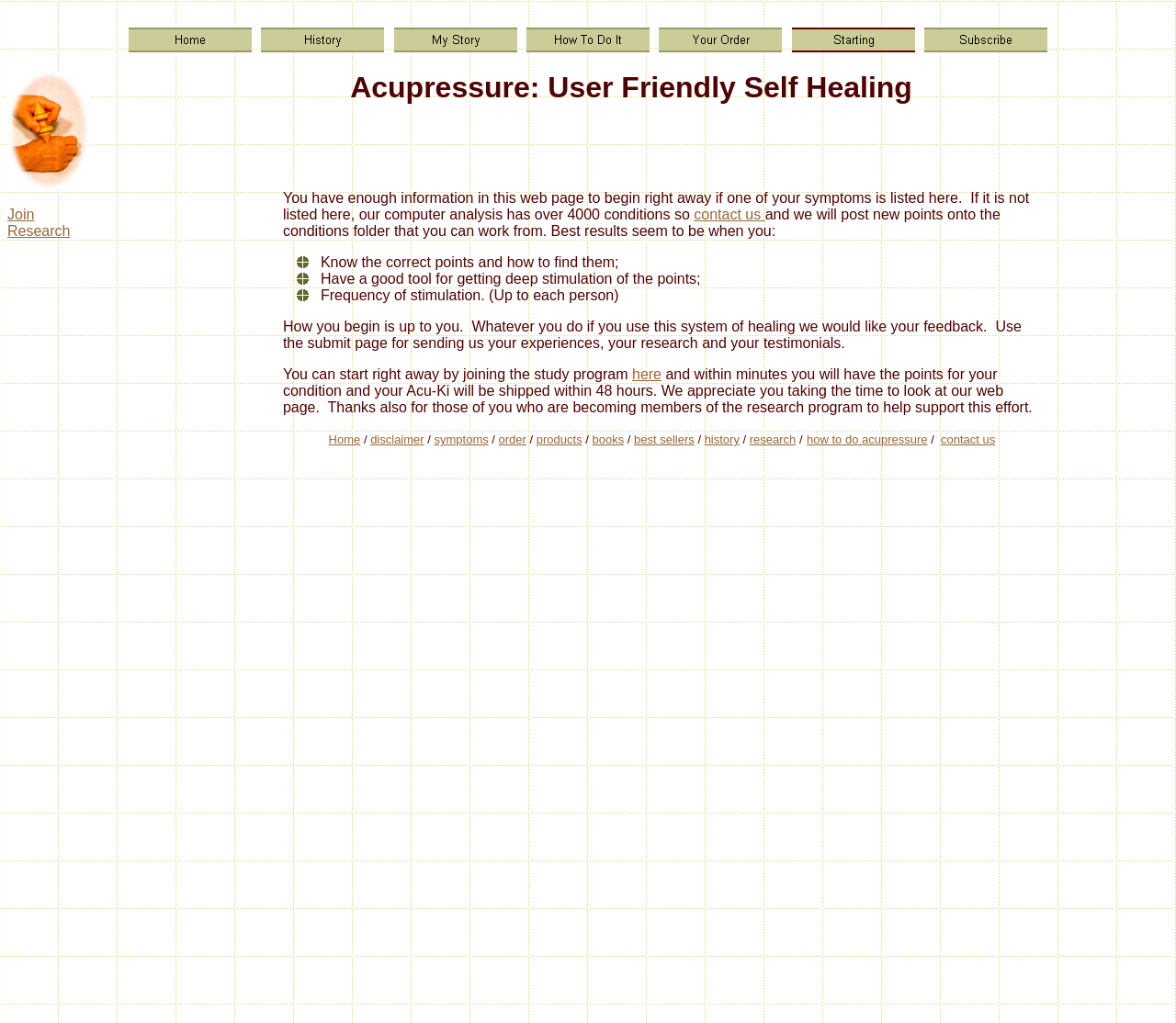Using a single word or phrase, answer the following question: 
What is Acu-Ki?

A tool for acupressure